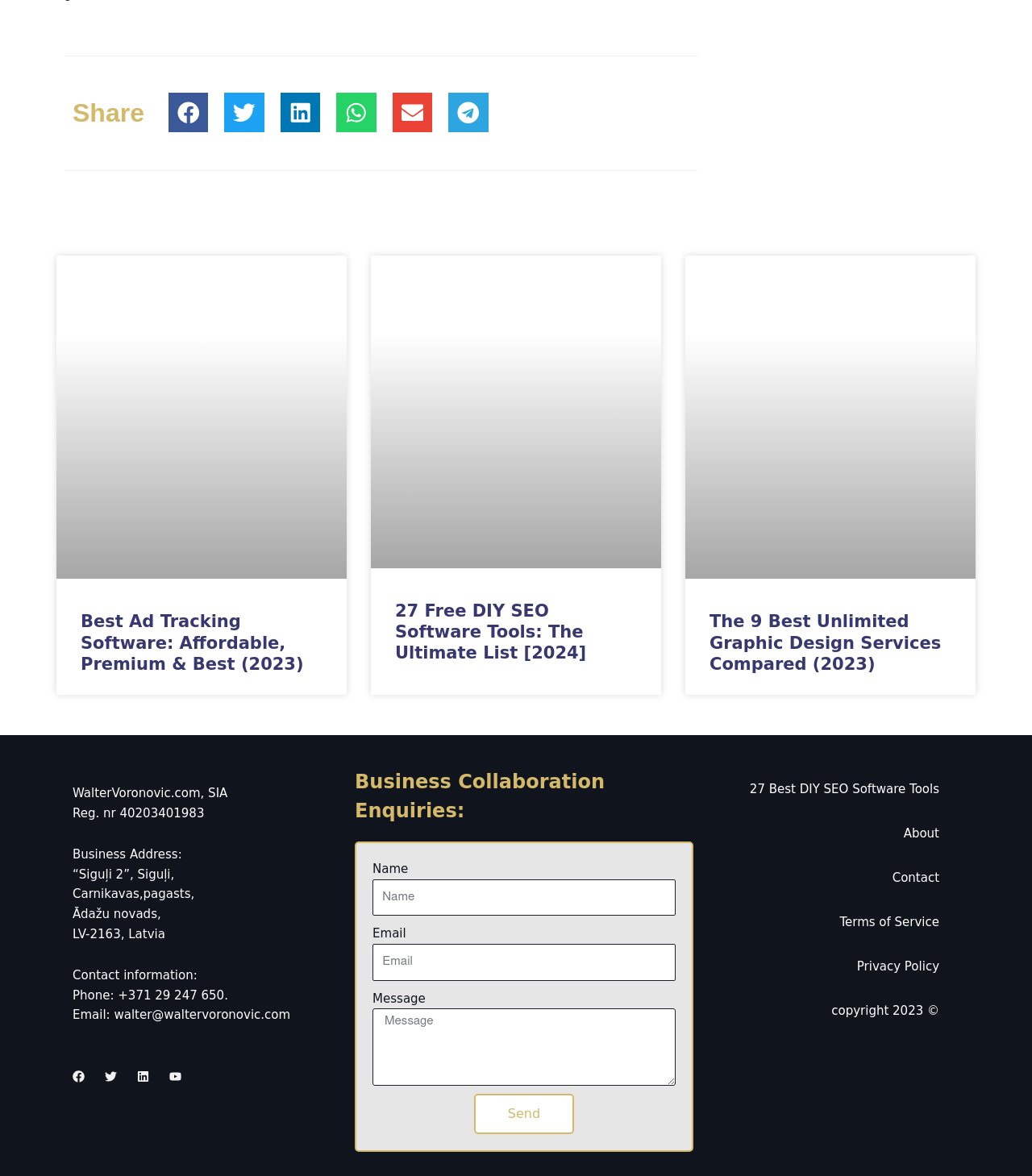Reply to the question with a single word or phrase:
What is the business address of WalterVoronovic.com, SIA?

“Siguļi 2”, Siguļi, Carnikavas pagasts, Ādažu novads, LV-2163, Latvia